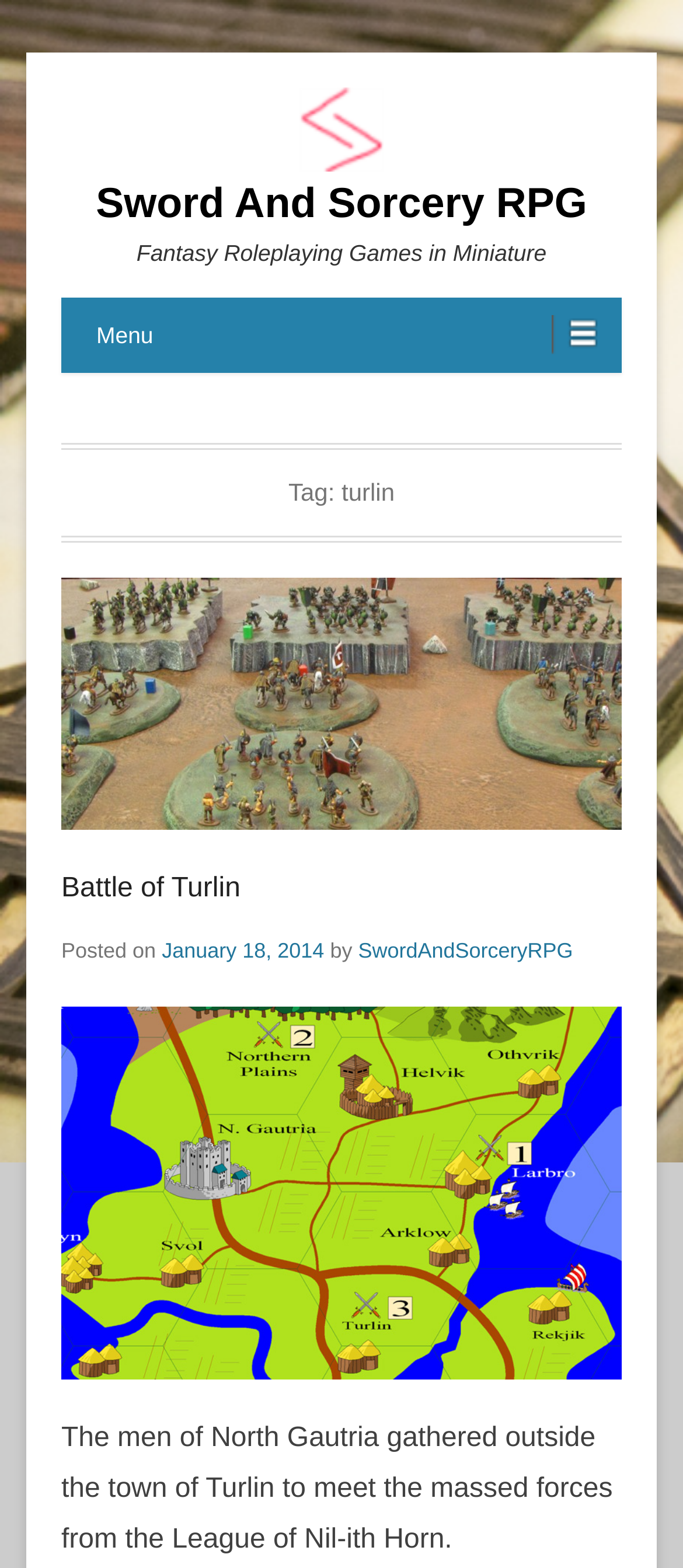What is the type of game mentioned in the heading?
Using the visual information, respond with a single word or phrase.

Fantasy Roleplaying Games